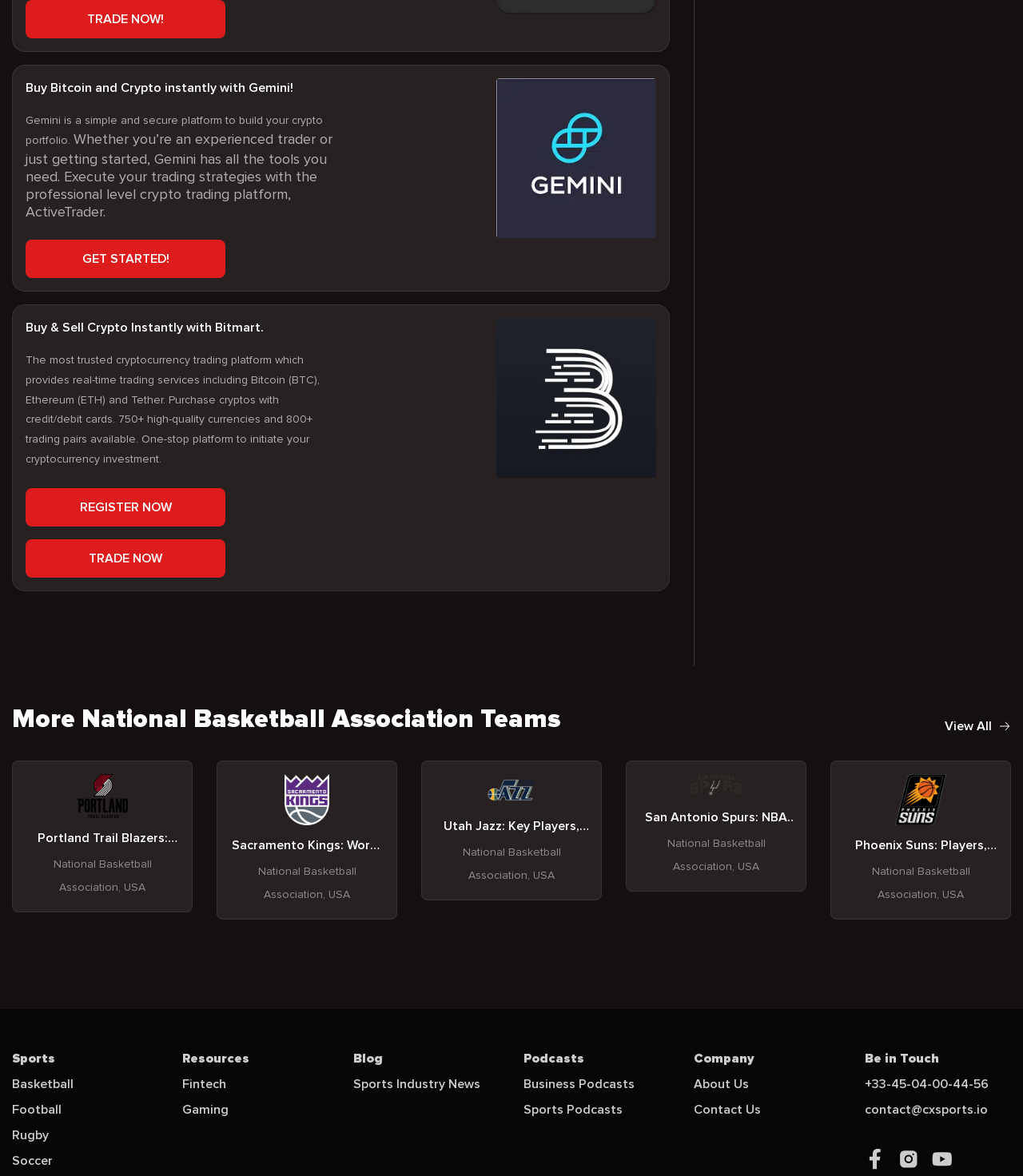Pinpoint the bounding box coordinates of the area that should be clicked to complete the following instruction: "View all NBA teams by clicking 'View All'". The coordinates must be given as four float numbers between 0 and 1, i.e., [left, top, right, bottom].

[0.923, 0.612, 0.988, 0.623]